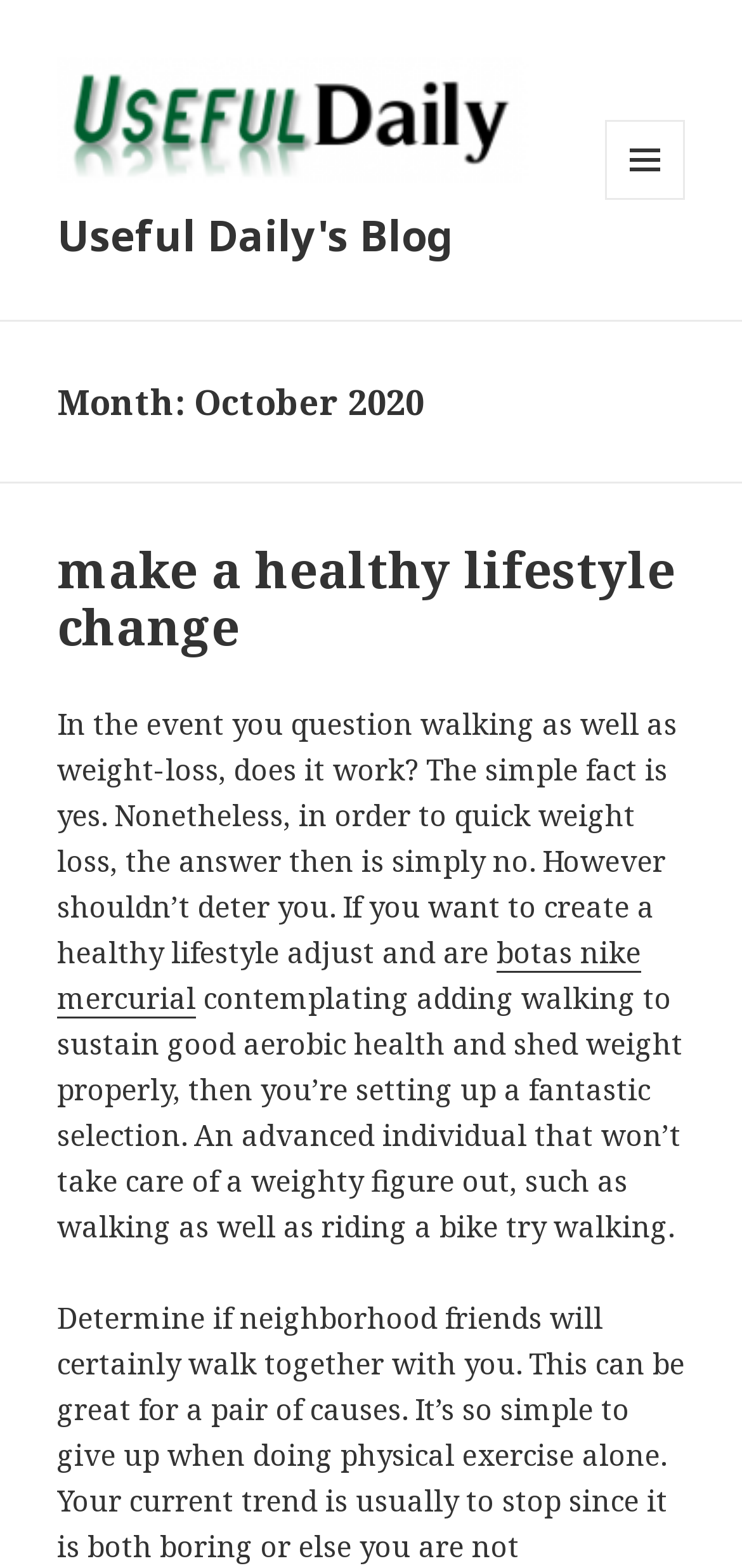Using the format (top-left x, top-left y, bottom-right x, bottom-right y), and given the element description, identify the bounding box coordinates within the screenshot: English

None